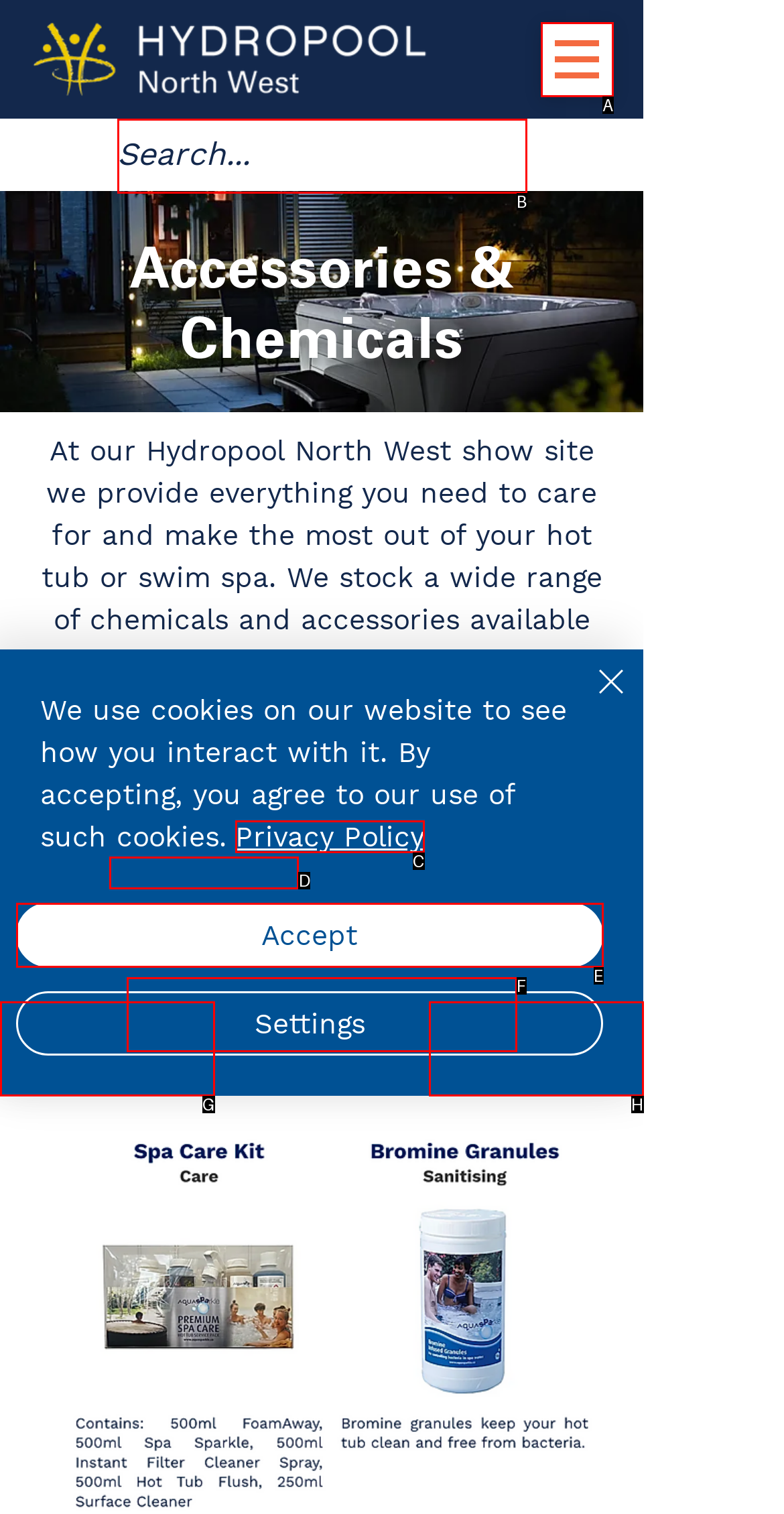Match the HTML element to the given description: 0161 524 7421
Indicate the option by its letter.

D